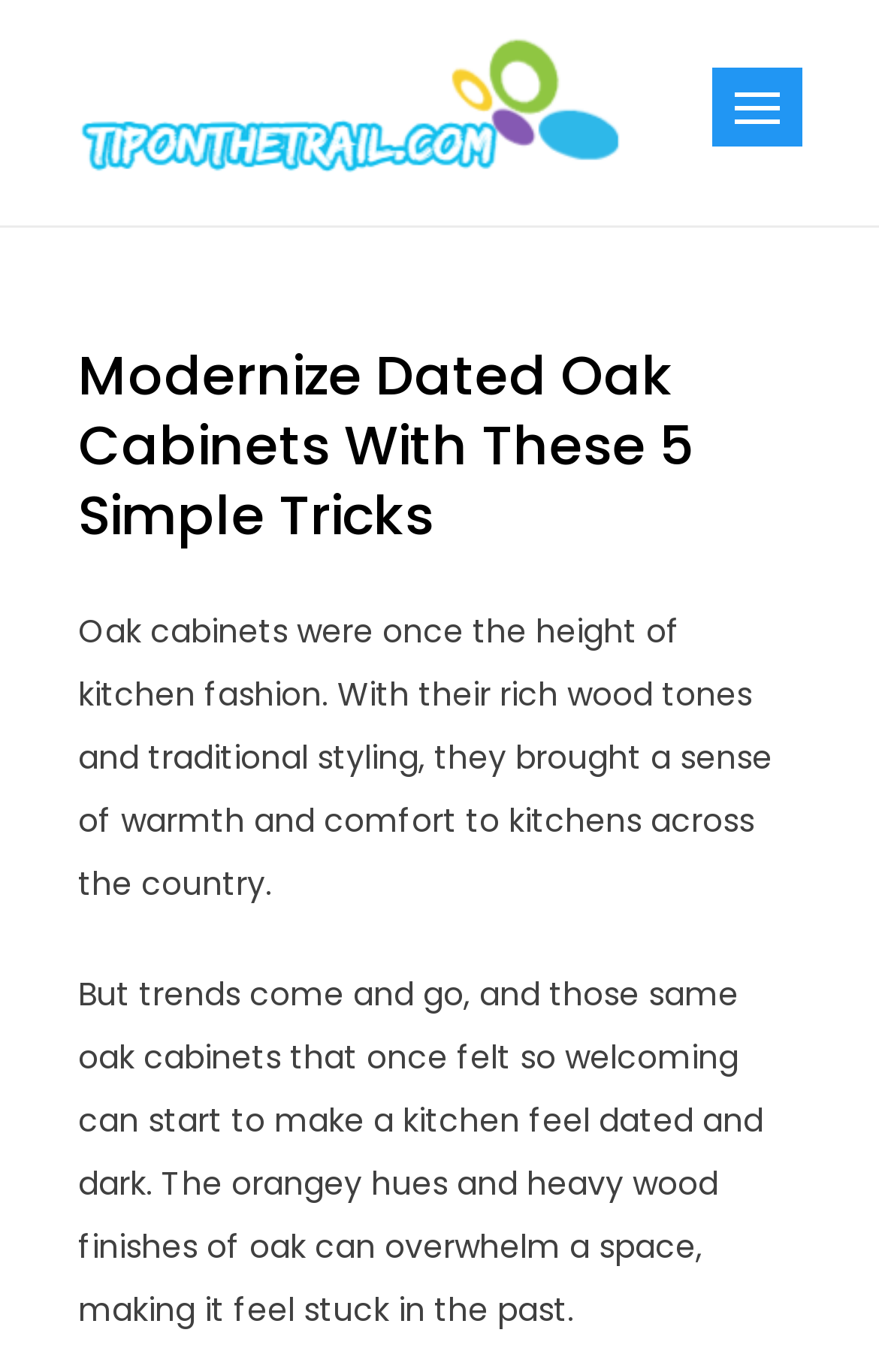How many paragraphs of text are there?
Based on the visual information, provide a detailed and comprehensive answer.

I counted the number of StaticText elements that contain paragraphs of text. There are two StaticText elements with OCR text, indicating that there are two paragraphs of text.